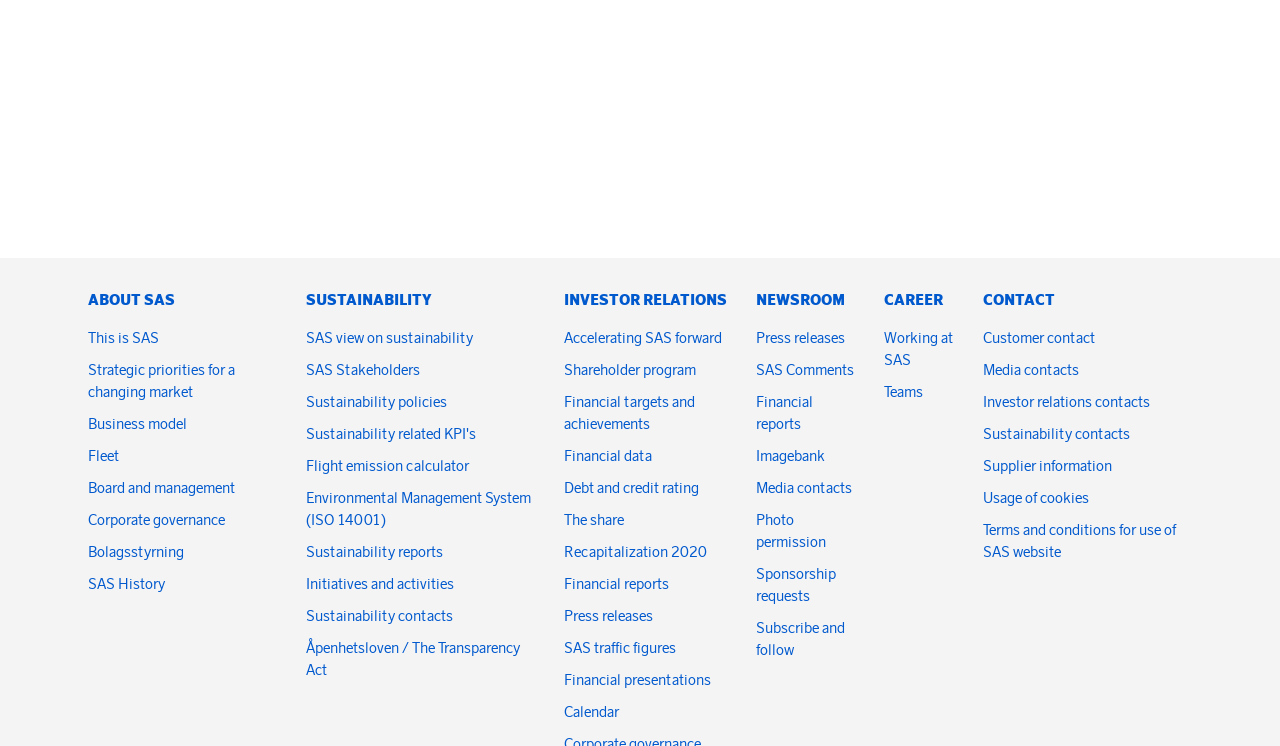Identify the bounding box coordinates for the region to click in order to carry out this instruction: "Read the 'My Summer Working on “Secrets” … Trade Secrets!' article". Provide the coordinates using four float numbers between 0 and 1, formatted as [left, top, right, bottom].

None